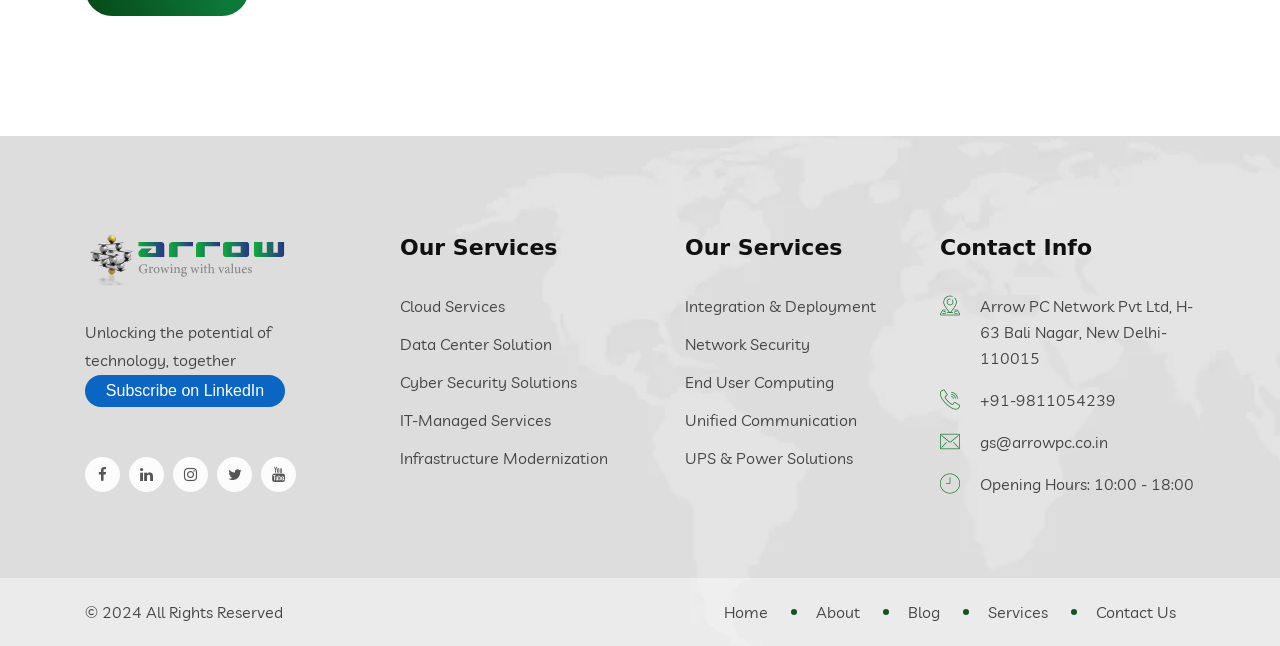Show the bounding box coordinates of the element that should be clicked to complete the task: "Contact via phone number".

[0.766, 0.603, 0.872, 0.634]